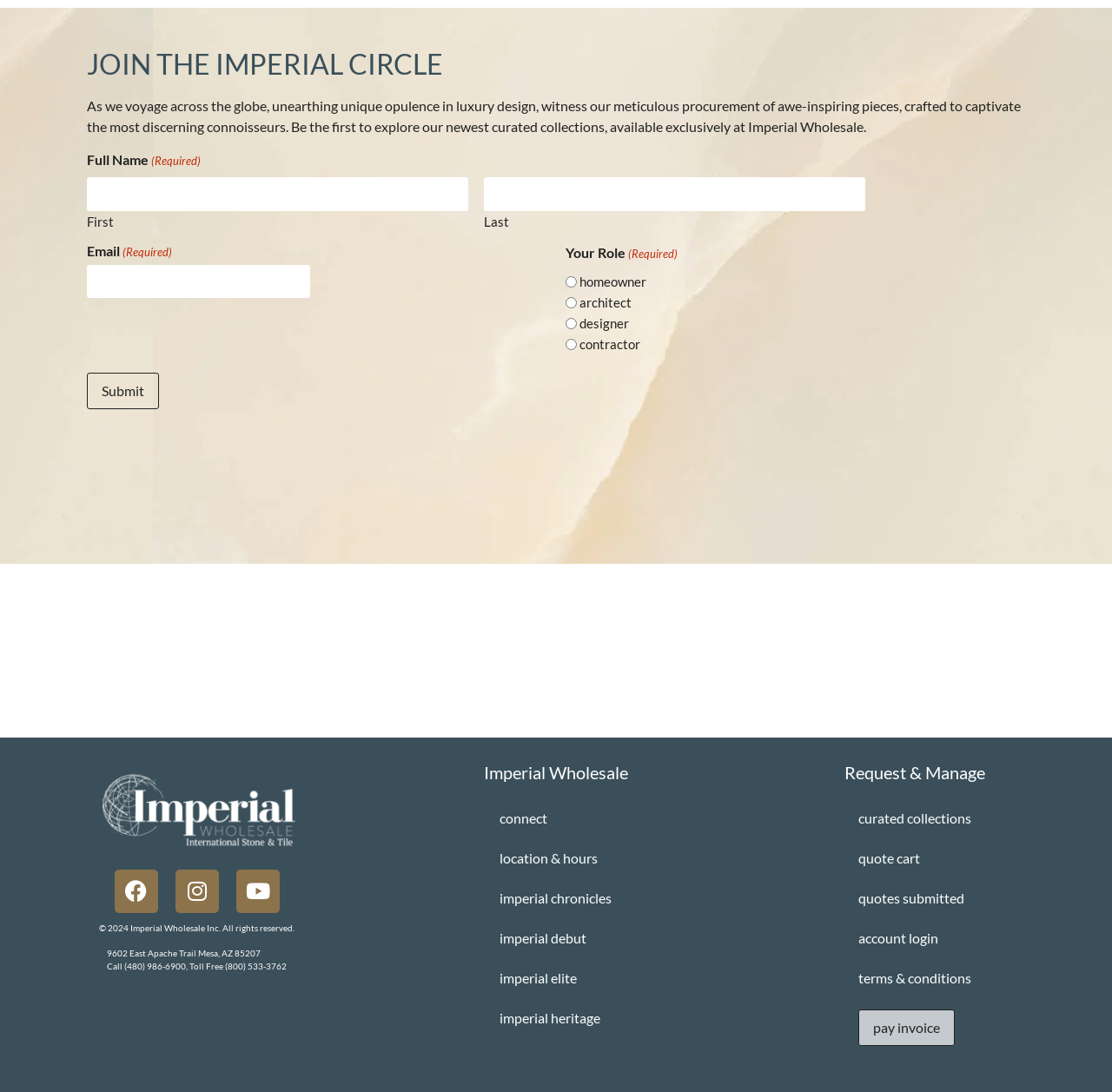Specify the bounding box coordinates for the region that must be clicked to perform the given instruction: "Click Submit".

[0.078, 0.341, 0.143, 0.374]